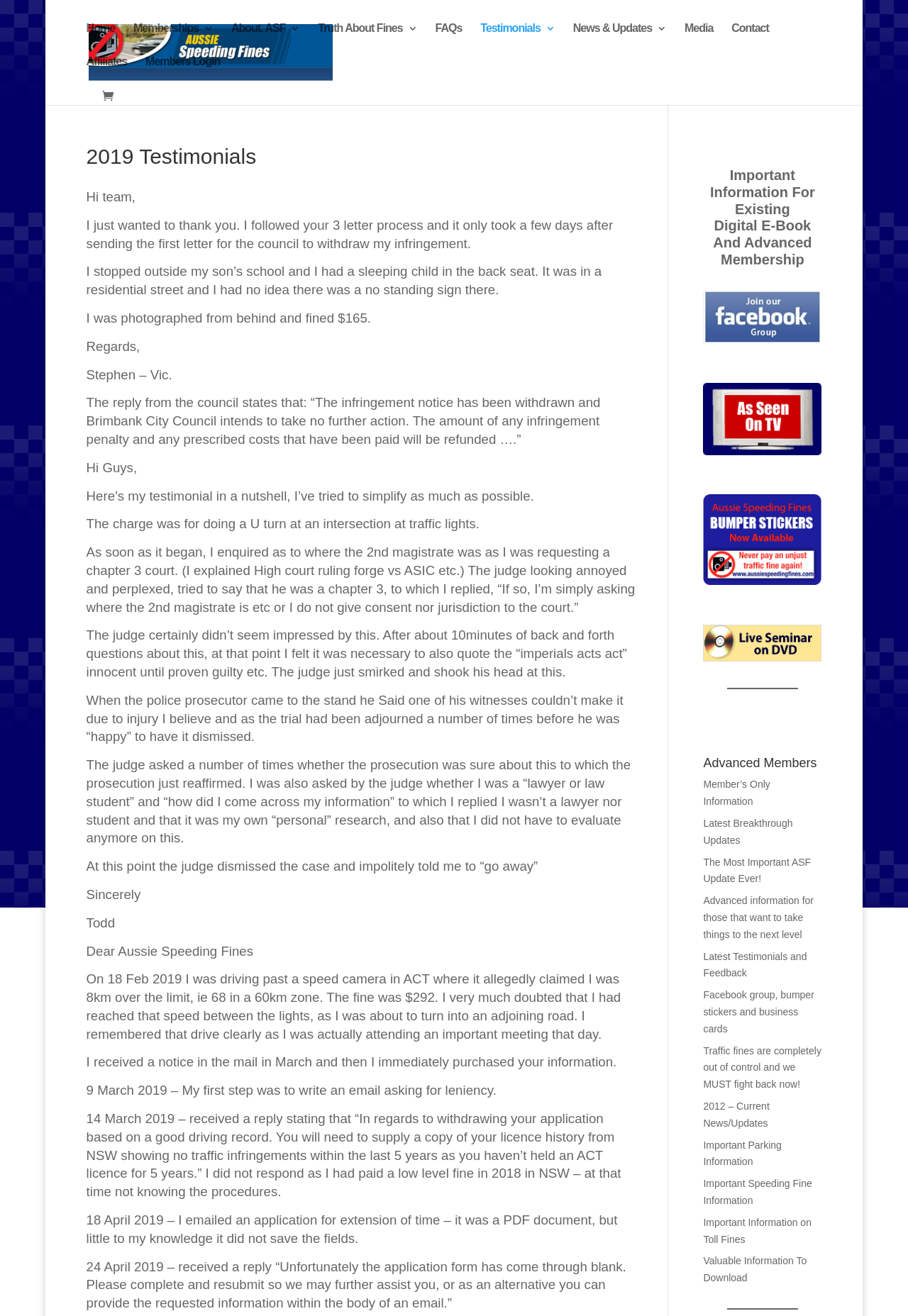What is the purpose of the 3-letter process mentioned in the testimonials?
Using the visual information, answer the question in a single word or phrase.

To contest speeding fines